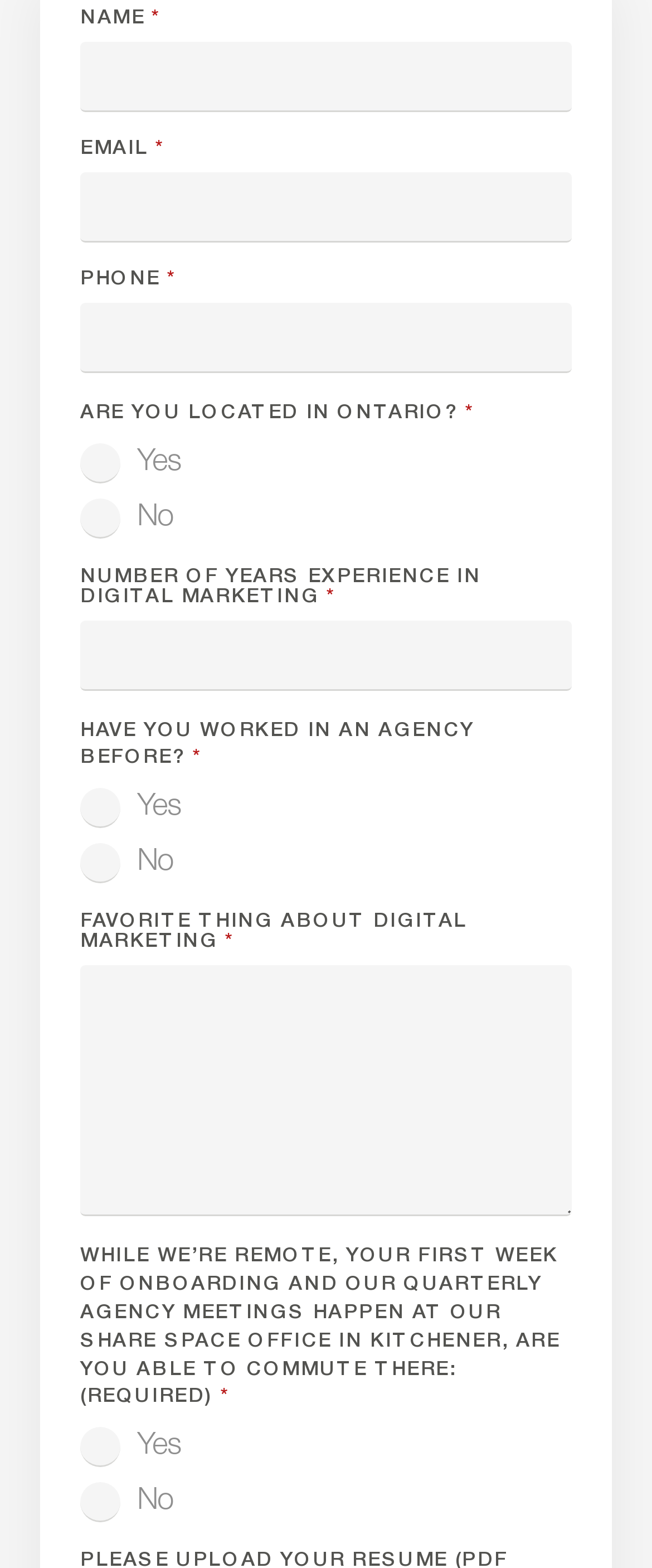Answer the following query concisely with a single word or phrase:
What is the last field in the form?

commute ability